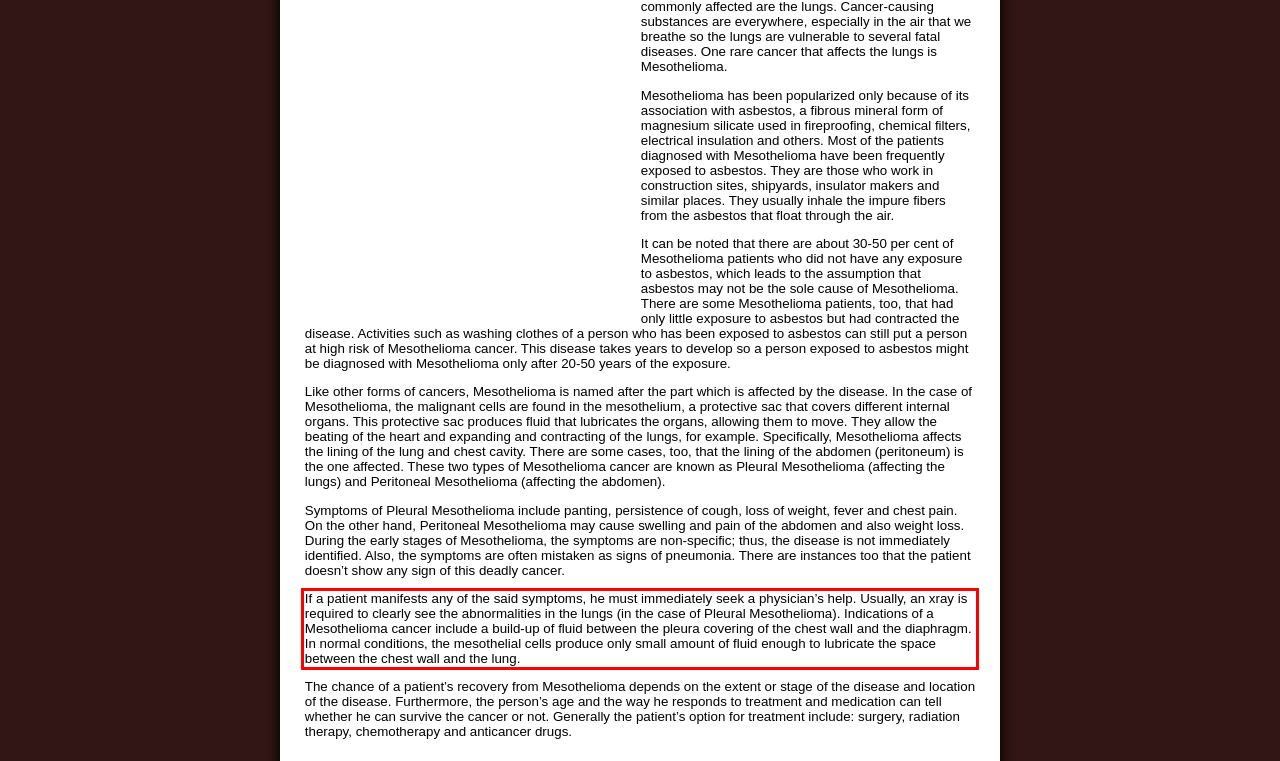There is a UI element on the webpage screenshot marked by a red bounding box. Extract and generate the text content from within this red box.

If a patient manifests any of the said symptoms, he must immediately seek a physician’s help. Usually, an xray is required to clearly see the abnormalities in the lungs (in the case of Pleural Mesothelioma). Indications of a Mesothelioma cancer include a build-up of fluid between the pleura covering of the chest wall and the diaphragm. In normal conditions, the mesothelial cells produce only small amount of fluid enough to lubricate the space between the chest wall and the lung.